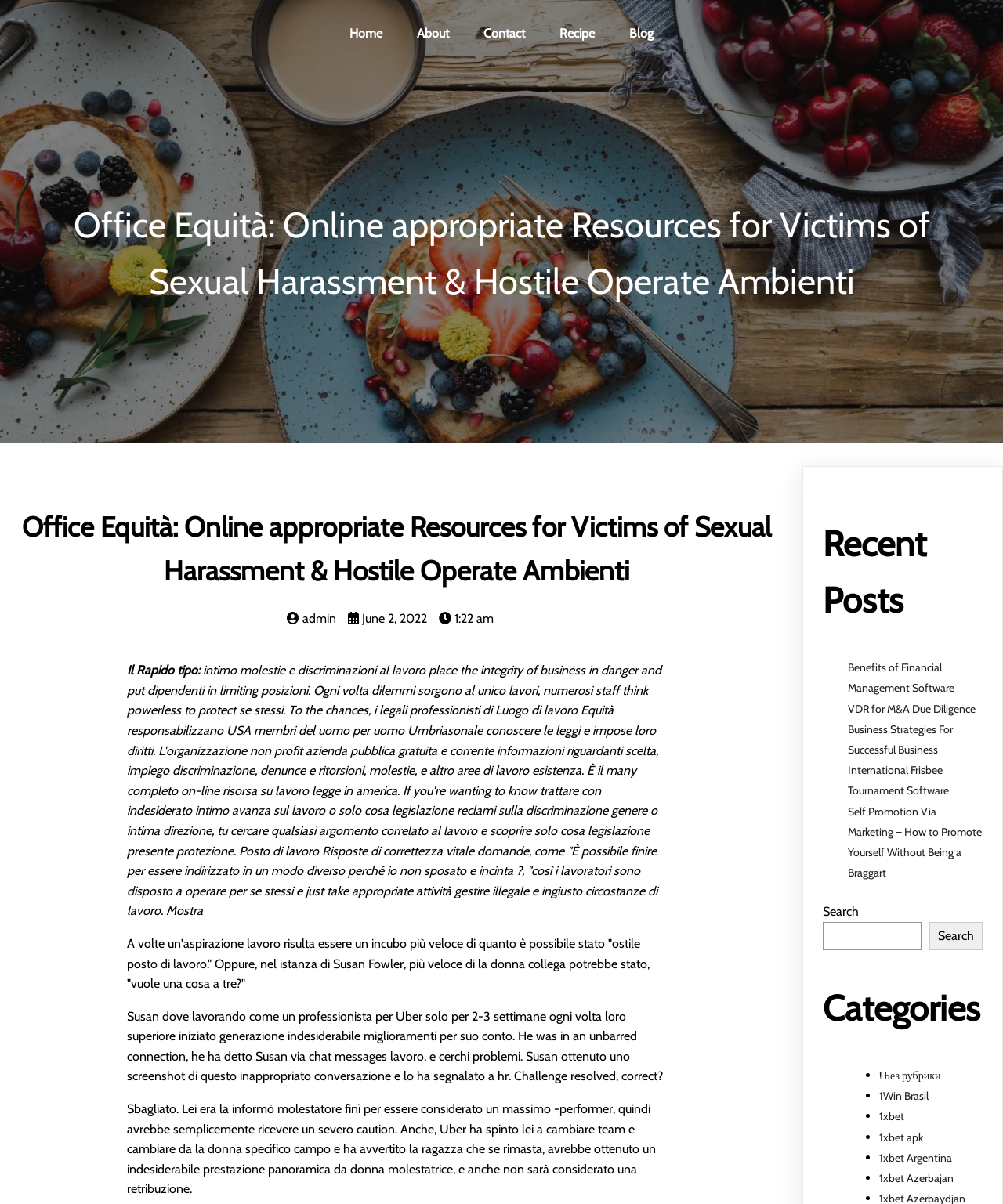Locate the bounding box coordinates of the clickable region necessary to complete the following instruction: "Click on the 'About' link". Provide the coordinates in the format of four float numbers between 0 and 1, i.e., [left, top, right, bottom].

[0.4, 0.016, 0.463, 0.039]